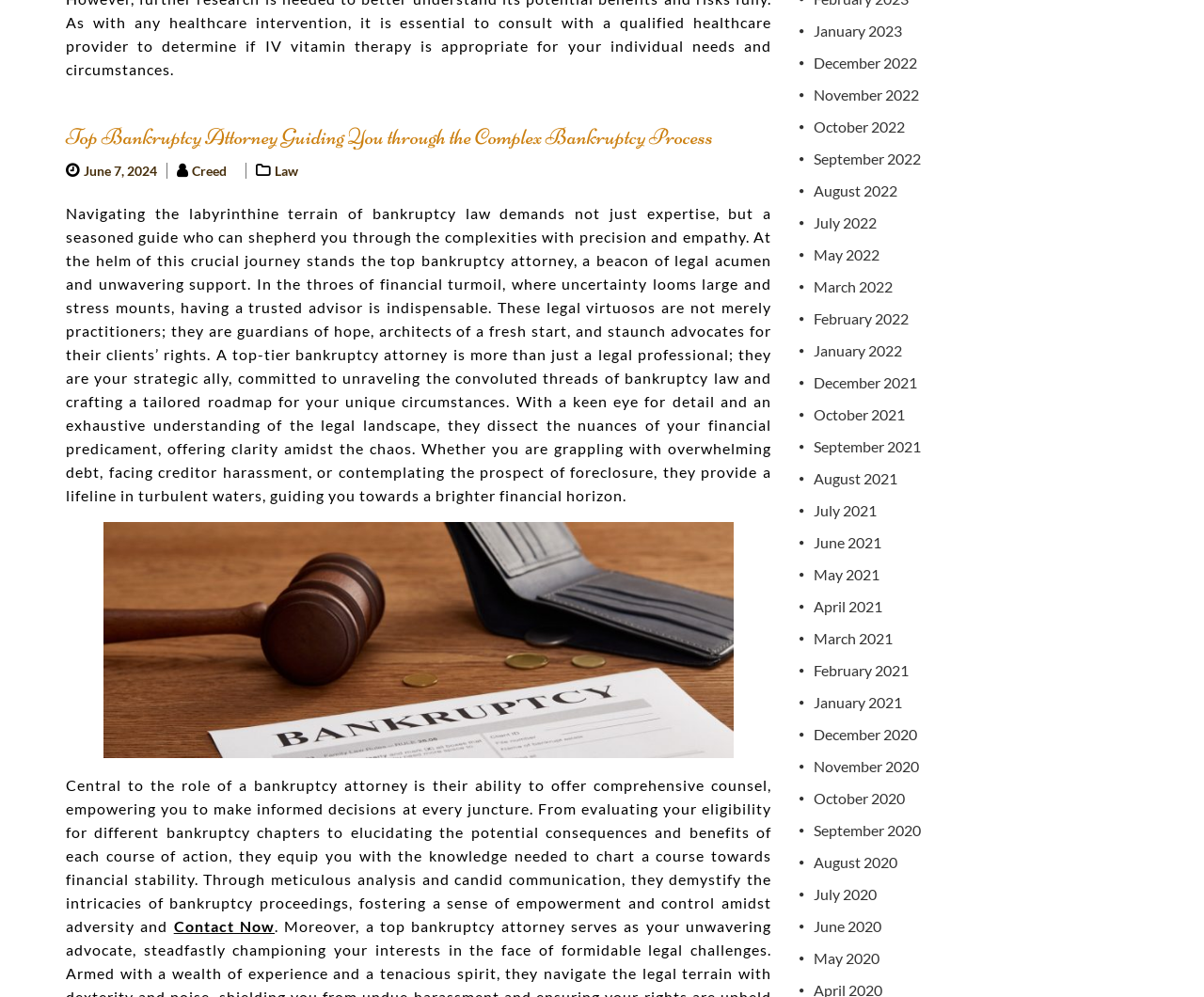Identify the bounding box coordinates of the element that should be clicked to fulfill this task: "Read the article about top bankruptcy attorney". The coordinates should be provided as four float numbers between 0 and 1, i.e., [left, top, right, bottom].

[0.055, 0.205, 0.641, 0.506]